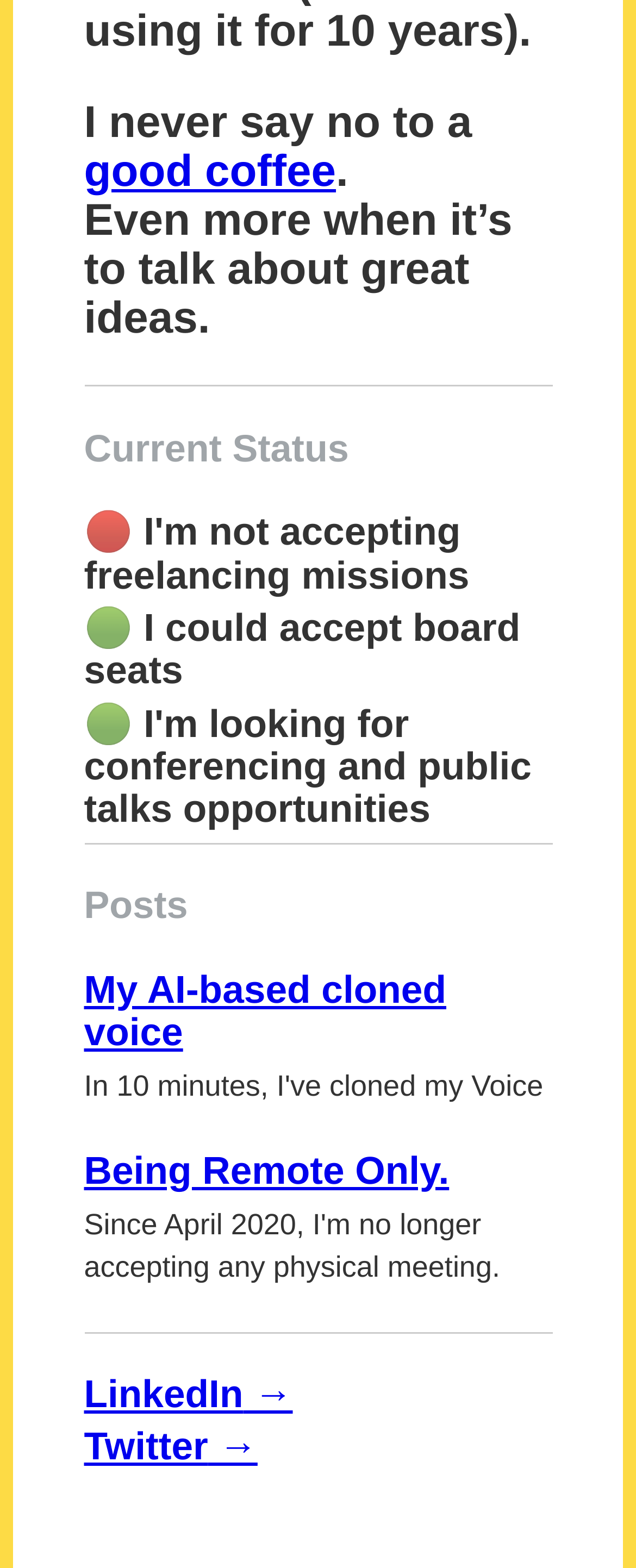Provide a brief response to the question below using one word or phrase:
How many horizontal separators are there?

3